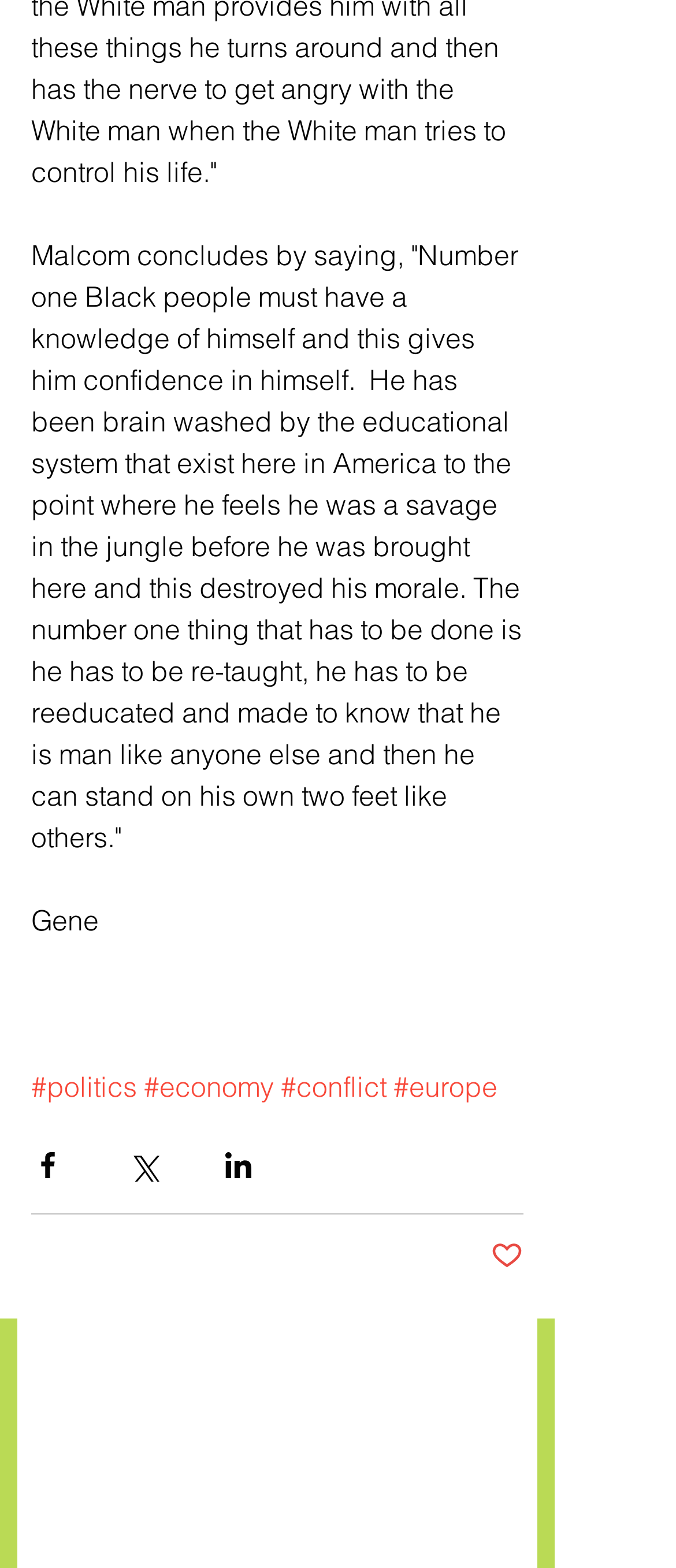Please identify the bounding box coordinates of the clickable region that I should interact with to perform the following instruction: "Share via Twitter". The coordinates should be expressed as four float numbers between 0 and 1, i.e., [left, top, right, bottom].

[0.187, 0.733, 0.236, 0.754]